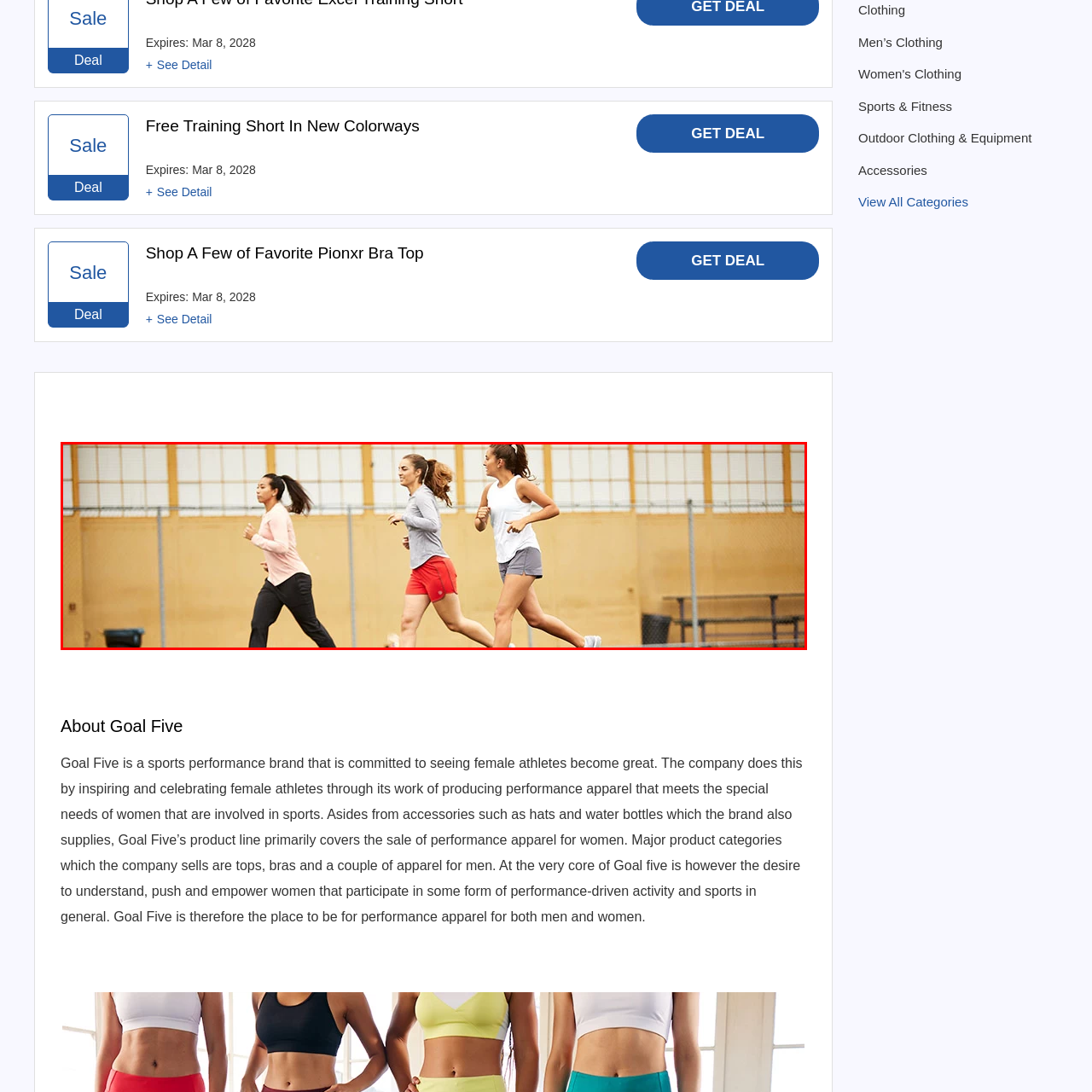Carefully describe the image located within the red boundary.

The image features three women engaged in an energetic running session, showcasing the spirit of fitness and camaraderie. Each athlete is dressed in comfortable, performance-oriented apparel, highlighting a blend of functionality and style. The woman on the left is wearing a long-sleeve shirt paired with black leggings, suggesting an emphasis on warmth and coverage. The central runner sports a light gray long-sleeve top with bright red shorts, embodying a vibrant and spirited approach to exercise. Meanwhile, the runner on the right is dressed in a classic white tank top, complemented by gray shorts, promoting ease of movement. 

The backdrop of the image features a fenced running track, suggesting a communal space dedicated to athletic activities. The natural light filtering through the gymnasium windows creates an inviting atmosphere for outdoor training. This depiction aligns well with the ethos of Goal Five, a brand focused on empowering female athletes through specialized performance apparel designed to meet their unique needs in sports.